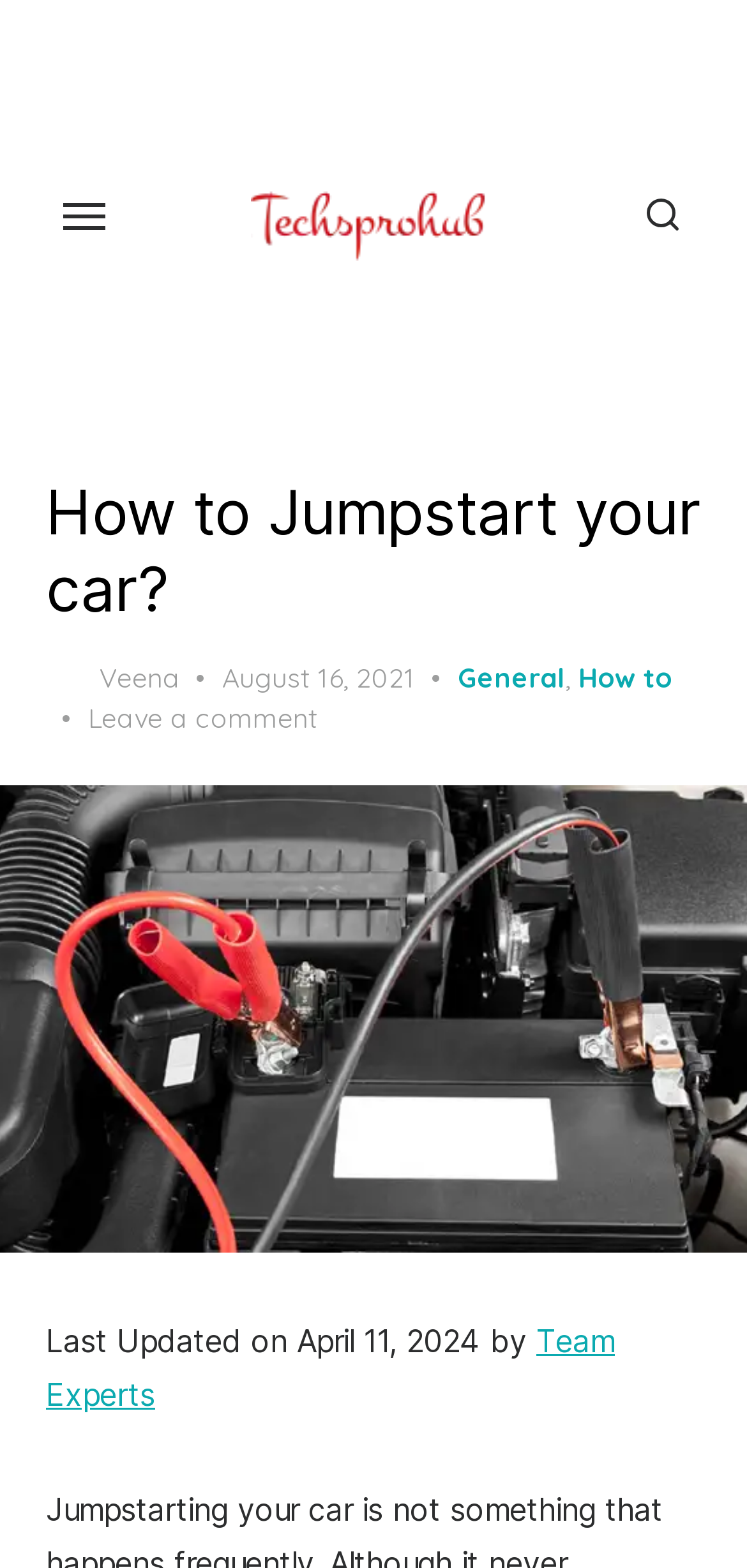Please identify the coordinates of the bounding box for the clickable region that will accomplish this instruction: "Read the article 'How to Jumpstart your car?'".

[0.062, 0.303, 0.938, 0.401]